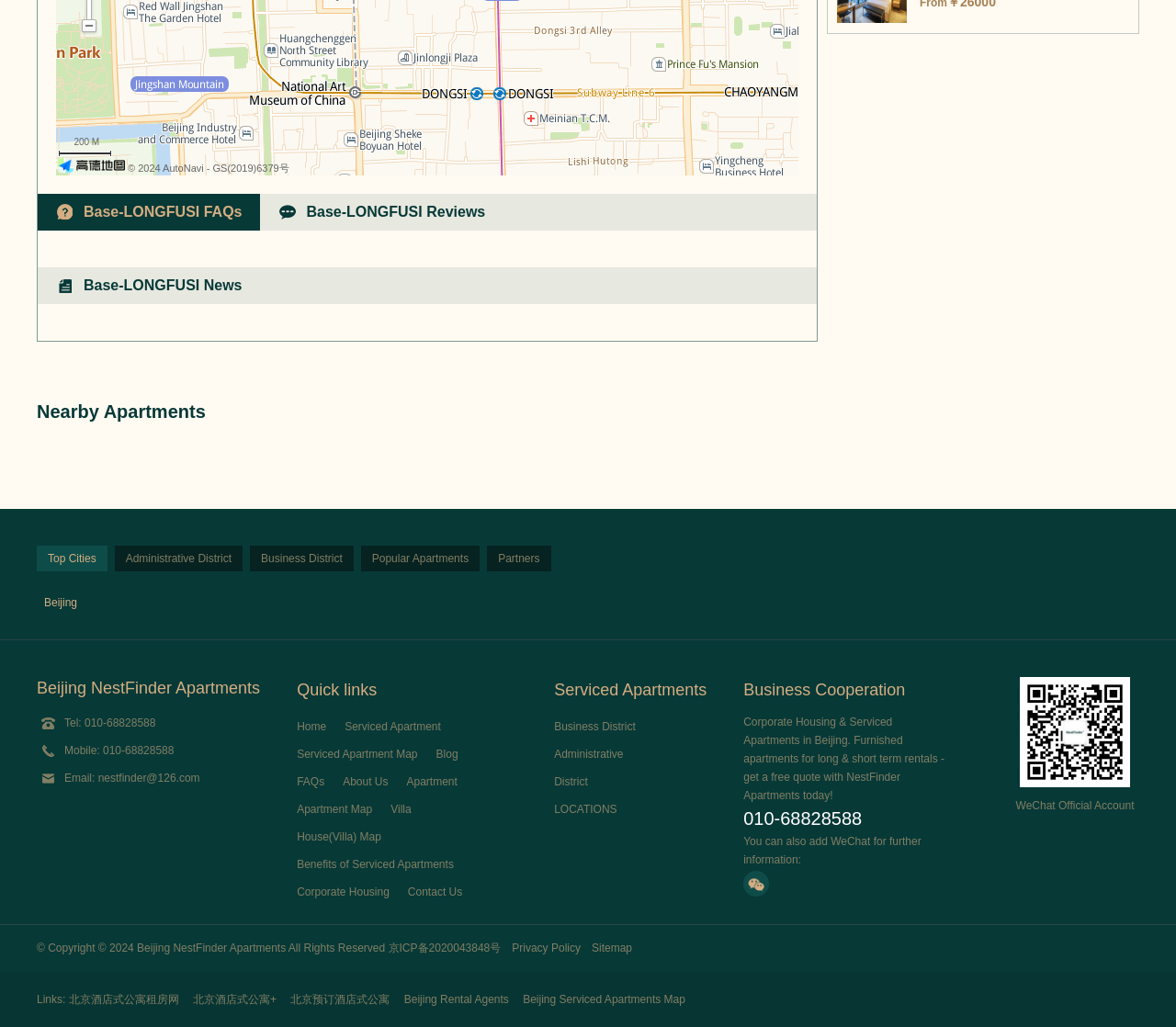Please respond to the question using a single word or phrase:
What is the phone number for contact?

010-68828588